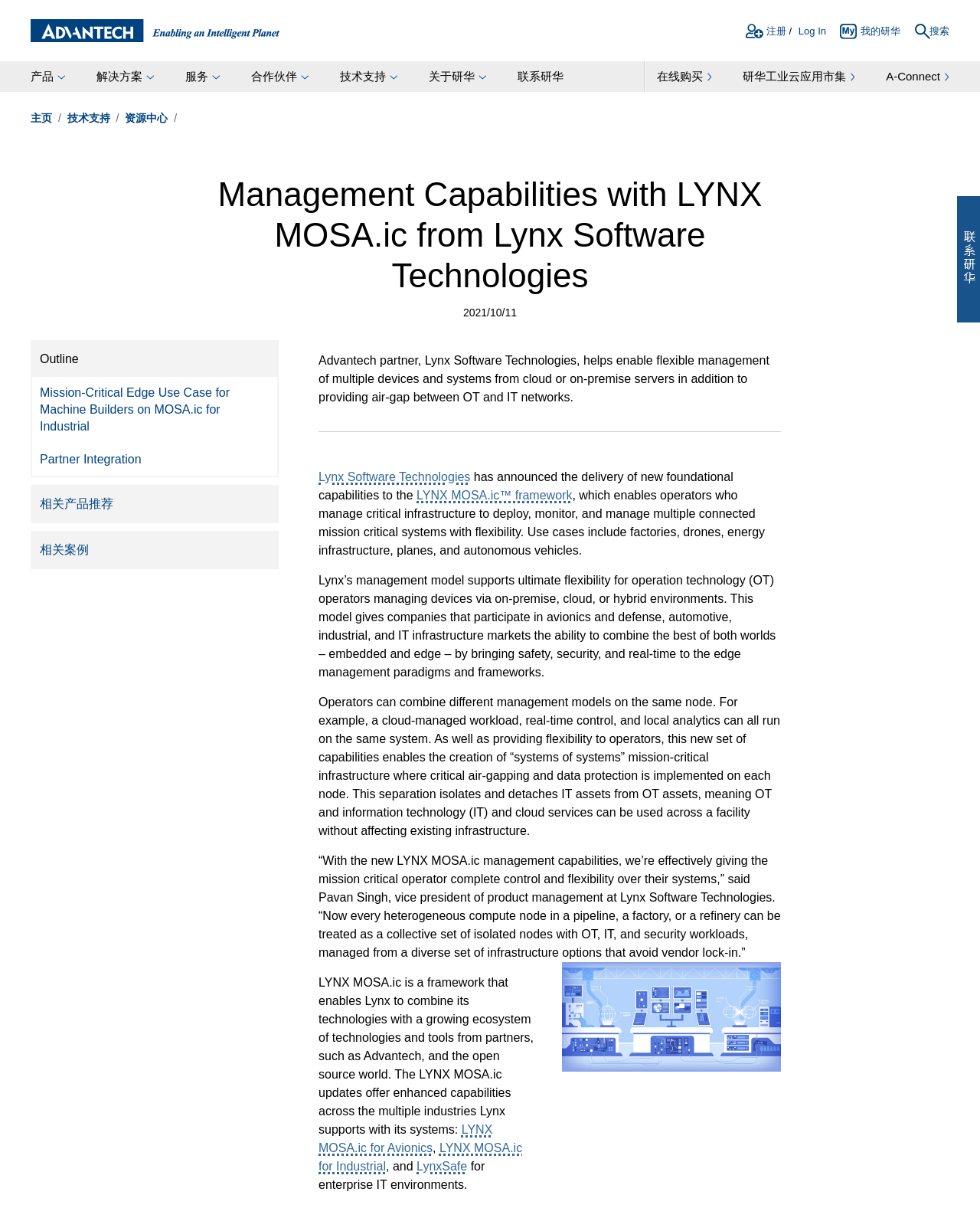Please locate the bounding box coordinates of the region I need to click to follow this instruction: "Log In".

[0.815, 0.019, 0.843, 0.036]